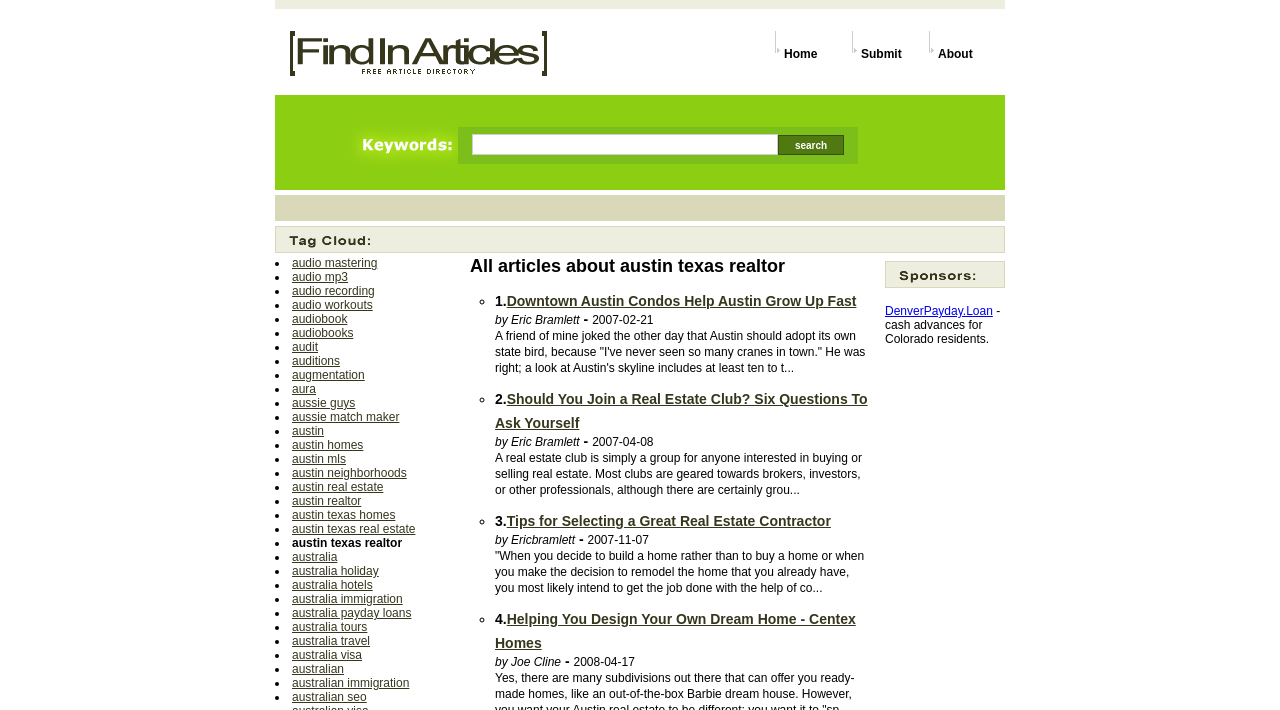Describe every aspect of the webpage in a detailed manner.

This webpage is about a realtor in Austin, Texas. At the top, there is a navigation menu with three headings: "About", "Submit", and "Home", each with a corresponding link. Below the navigation menu, there is a search bar with a textbox and a "search" button.

The main content of the webpage is a list of links, each with a bullet point marker. The list is divided into two sections. The first section has 43 links, and the second section has 24 links. The links are related to various topics, including audio, audiobooks, audit, augmentation, aura, and Aussie guys. There are also several links related to Austin, Texas, such as "austin homes", "austin mls", "austin neighborhoods", "austin real estate", and "austin texas realtor". Additionally, there are links related to Australia, including "australia holiday", "australia hotels", "australia immigration", and "australia tours".

Below the list of links, there is a heading that reads "All articles about austin texas realtor". This is followed by another list with a single article titled "Downtown Austin Condos Help Austin Grow Up Fast".